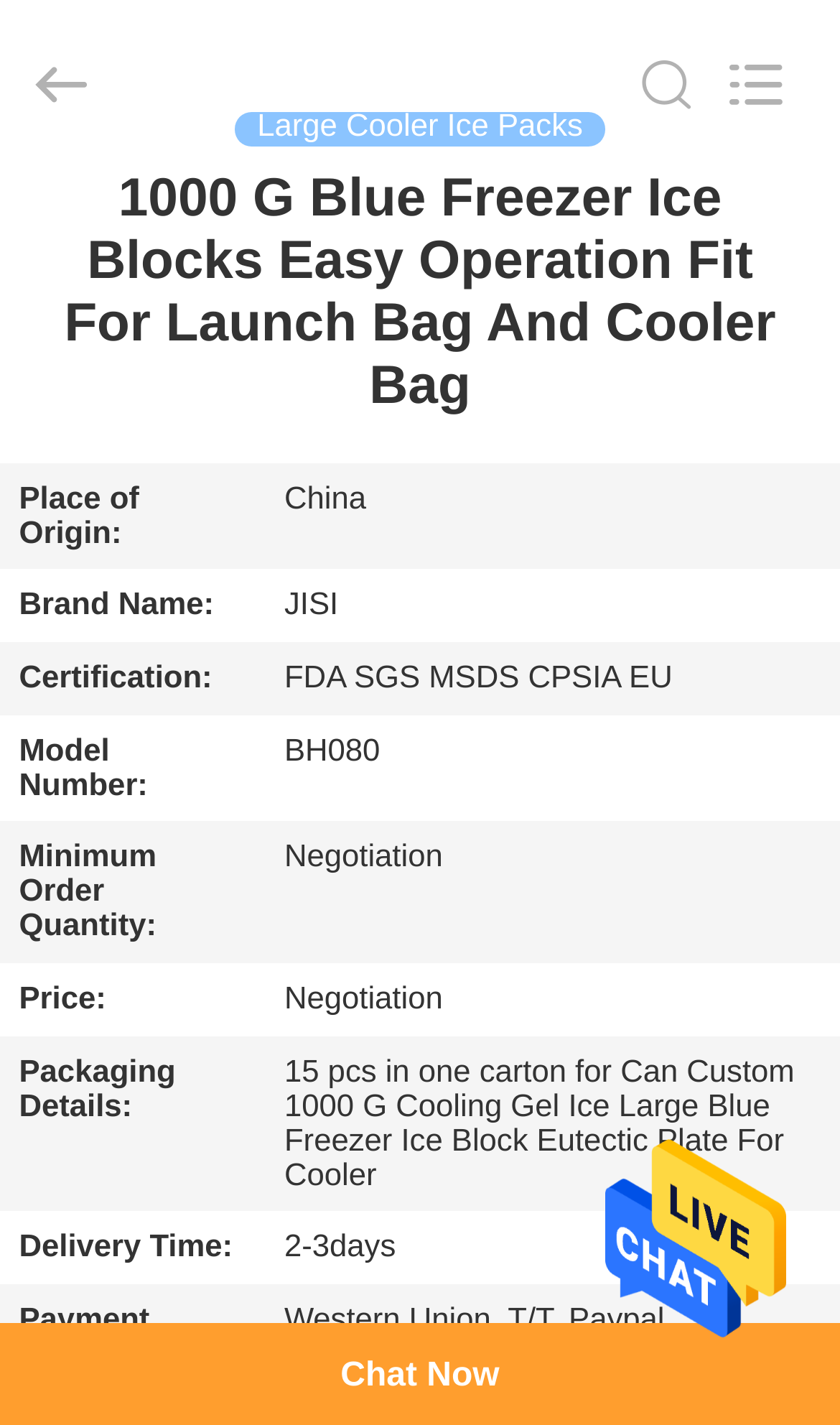Please mark the bounding box coordinates of the area that should be clicked to carry out the instruction: "Contact us".

[0.0, 0.665, 0.304, 0.752]